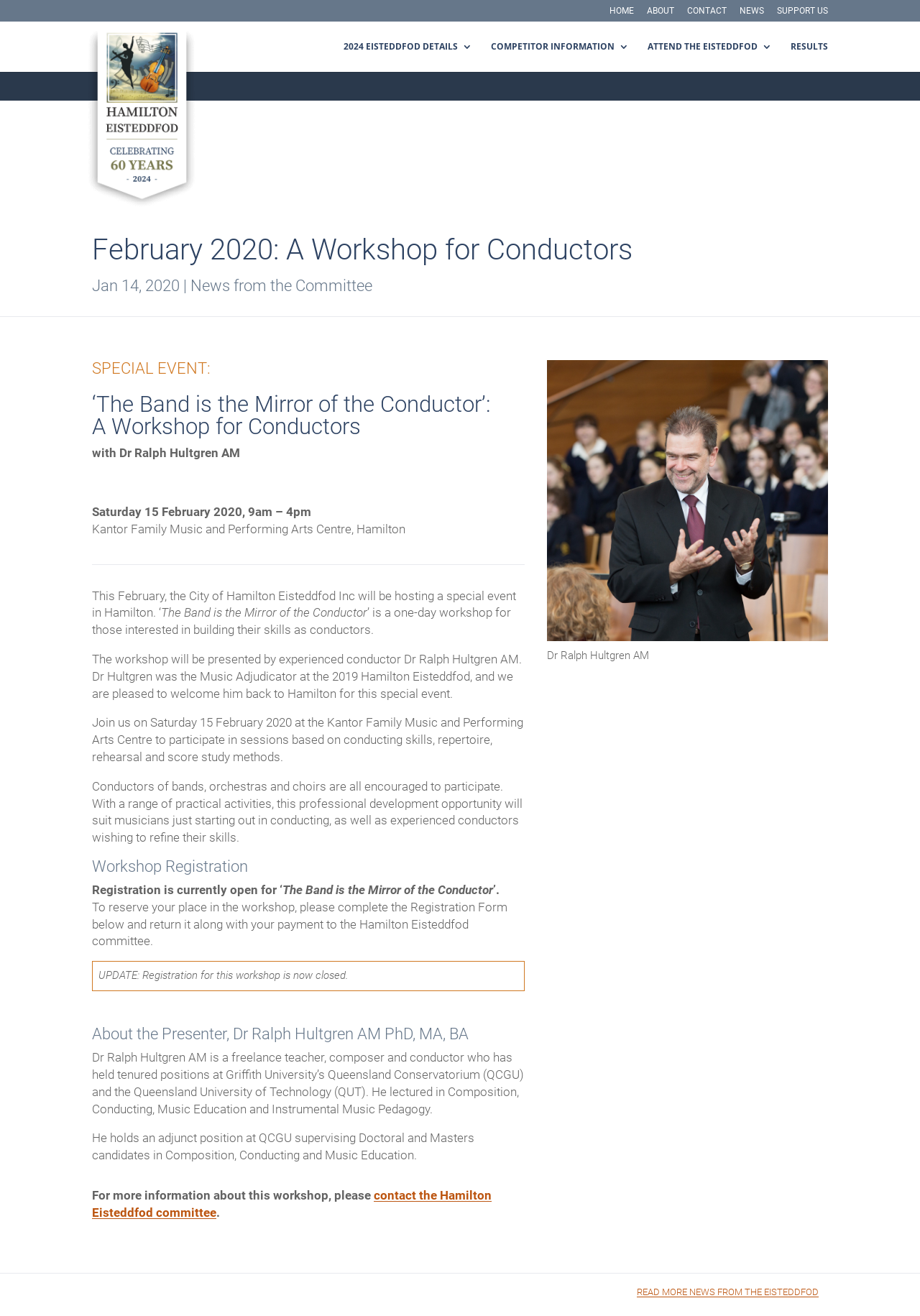Please provide a one-word or phrase answer to the question: 
What is the date of the workshop?

Saturday 15 February 2020